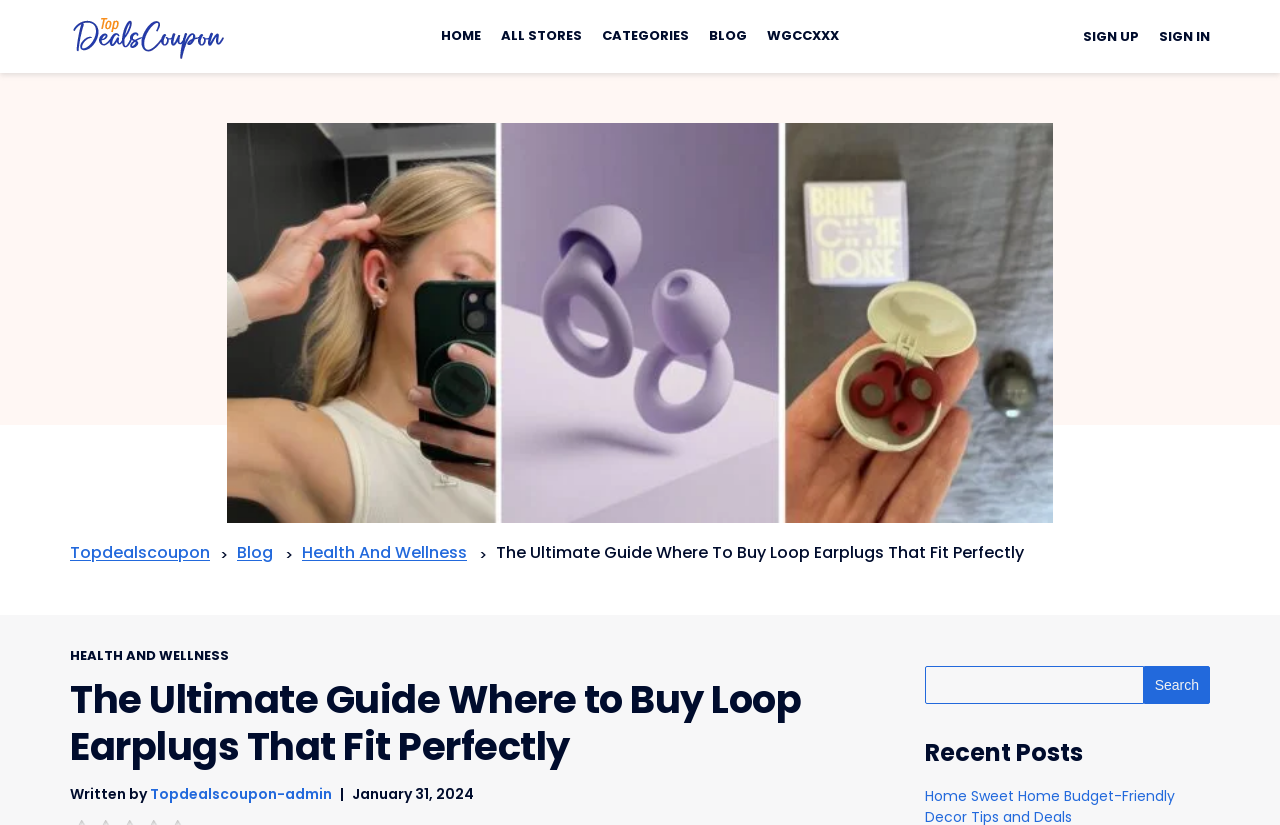Respond with a single word or phrase for the following question: 
What is the purpose of the search box?

To search the website